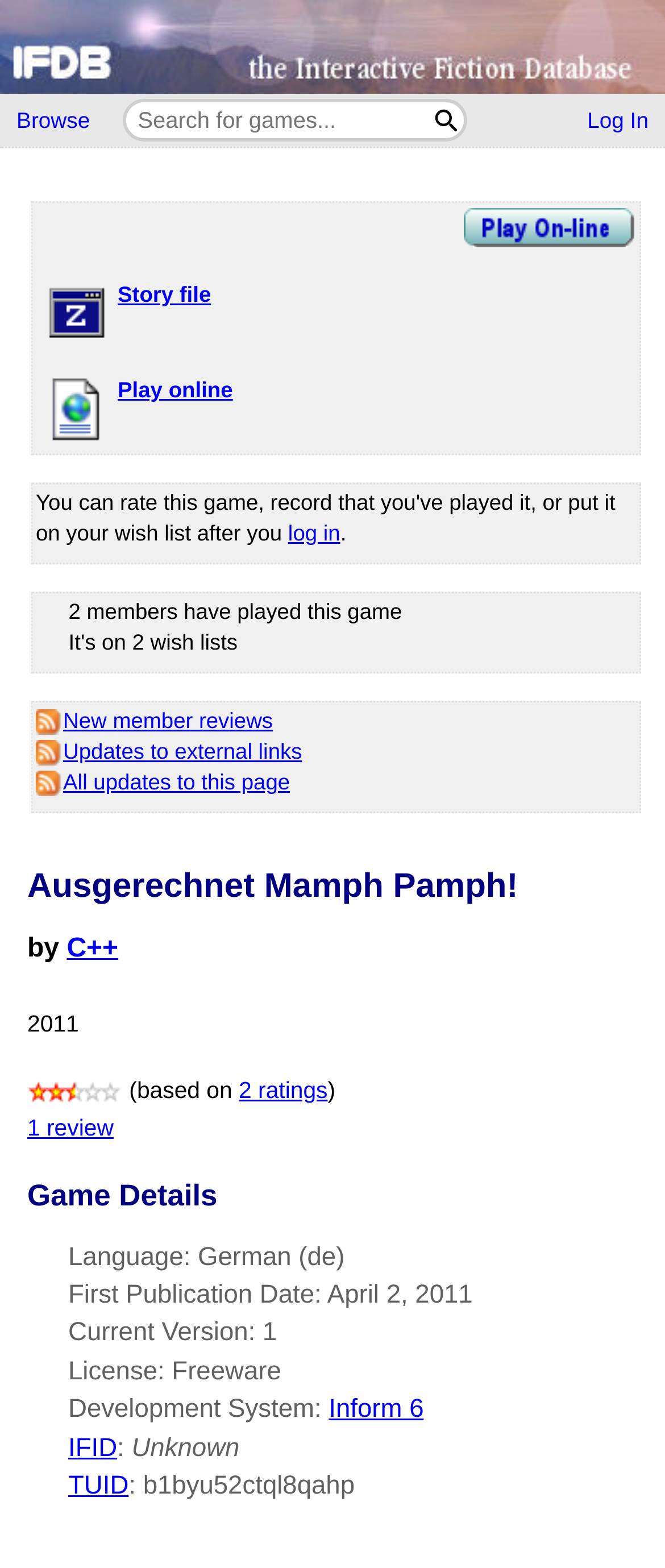Please look at the image and answer the question with a detailed explanation: What is the rating of the game?

The rating of the game can be found in the game details section, which is represented by an image of 2½ stars.